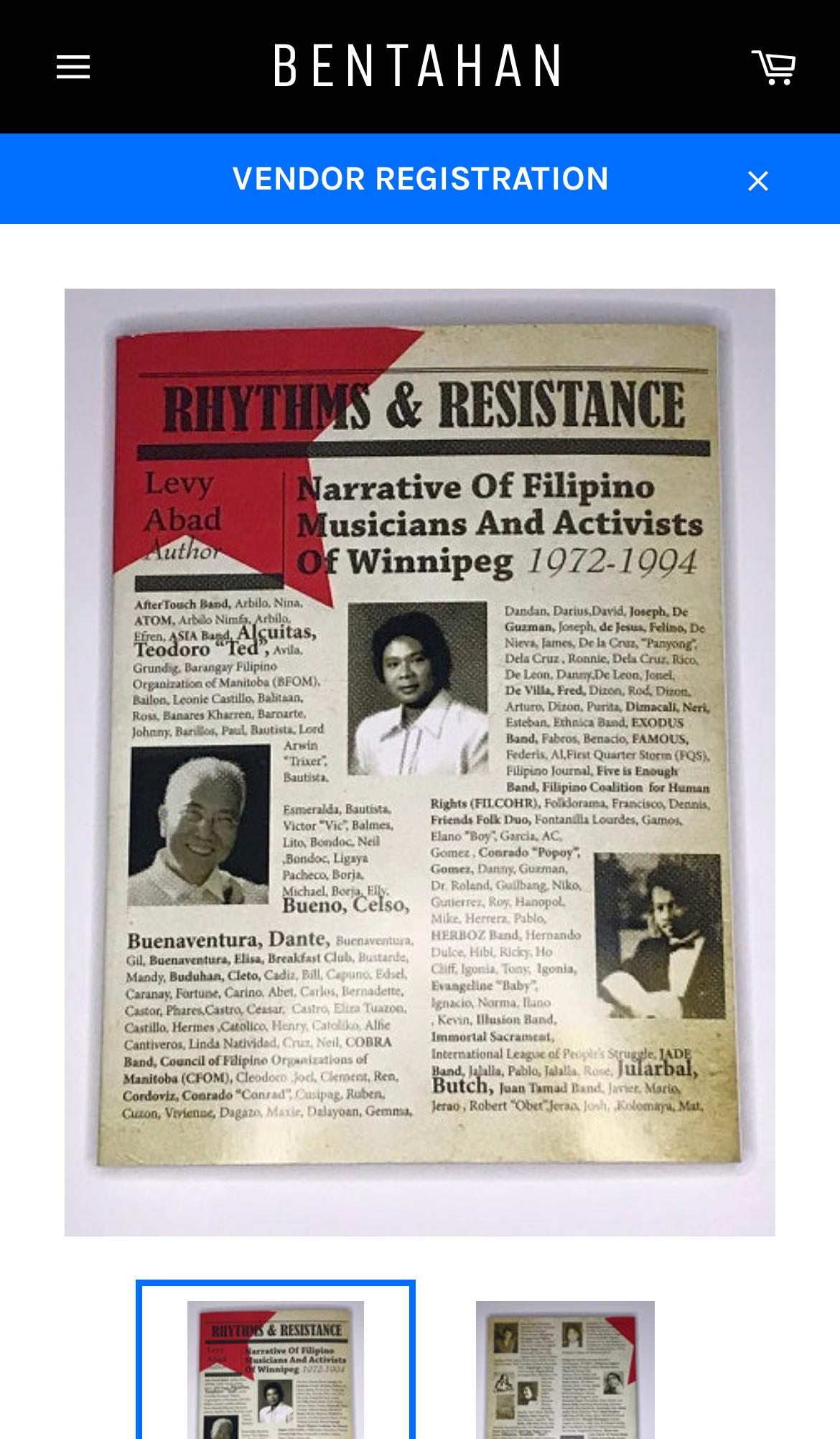Reply to the question below using a single word or brief phrase:
What is the function of the 'Site navigation' button?

To expand navigation menu